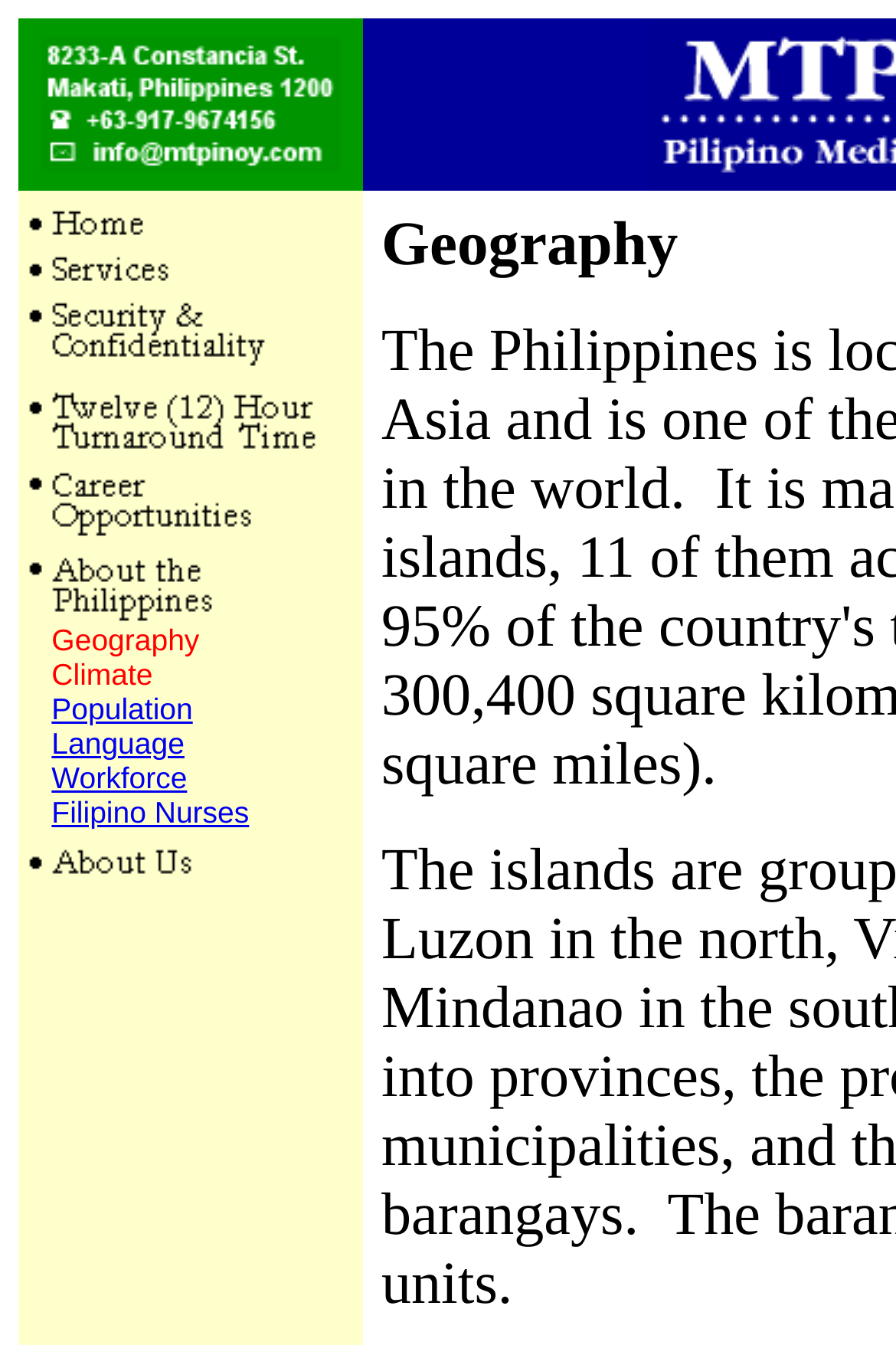Identify the bounding box coordinates of the clickable region required to complete the instruction: "Learn about Security & Confidentiality". The coordinates should be given as four float numbers within the range of 0 and 1, i.e., [left, top, right, bottom].

[0.021, 0.251, 0.364, 0.28]